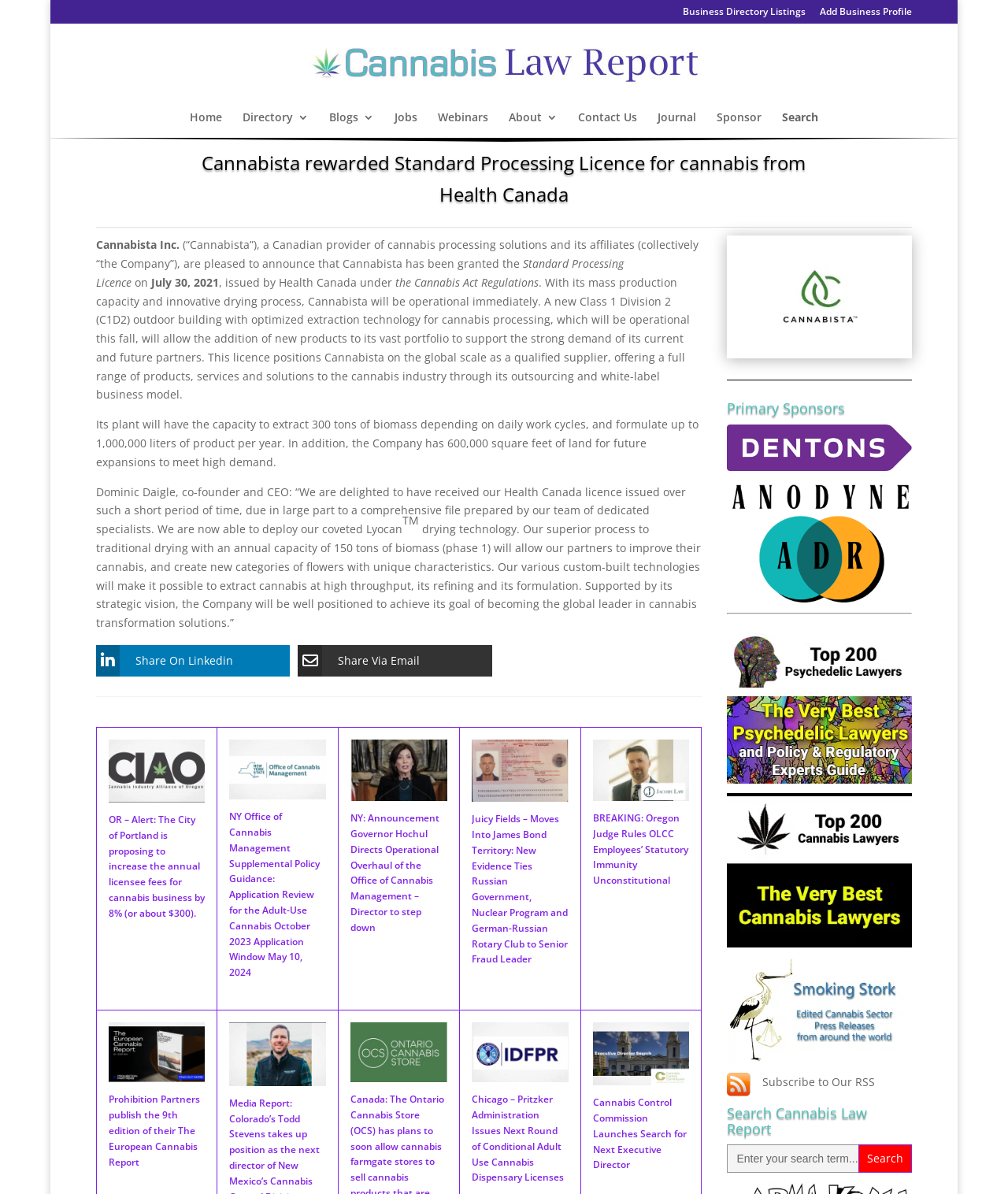Return the bounding box coordinates of the UI element that corresponds to this description: "Contact Us". The coordinates must be given as four float numbers in the range of 0 and 1, [left, top, right, bottom].

[0.573, 0.094, 0.632, 0.115]